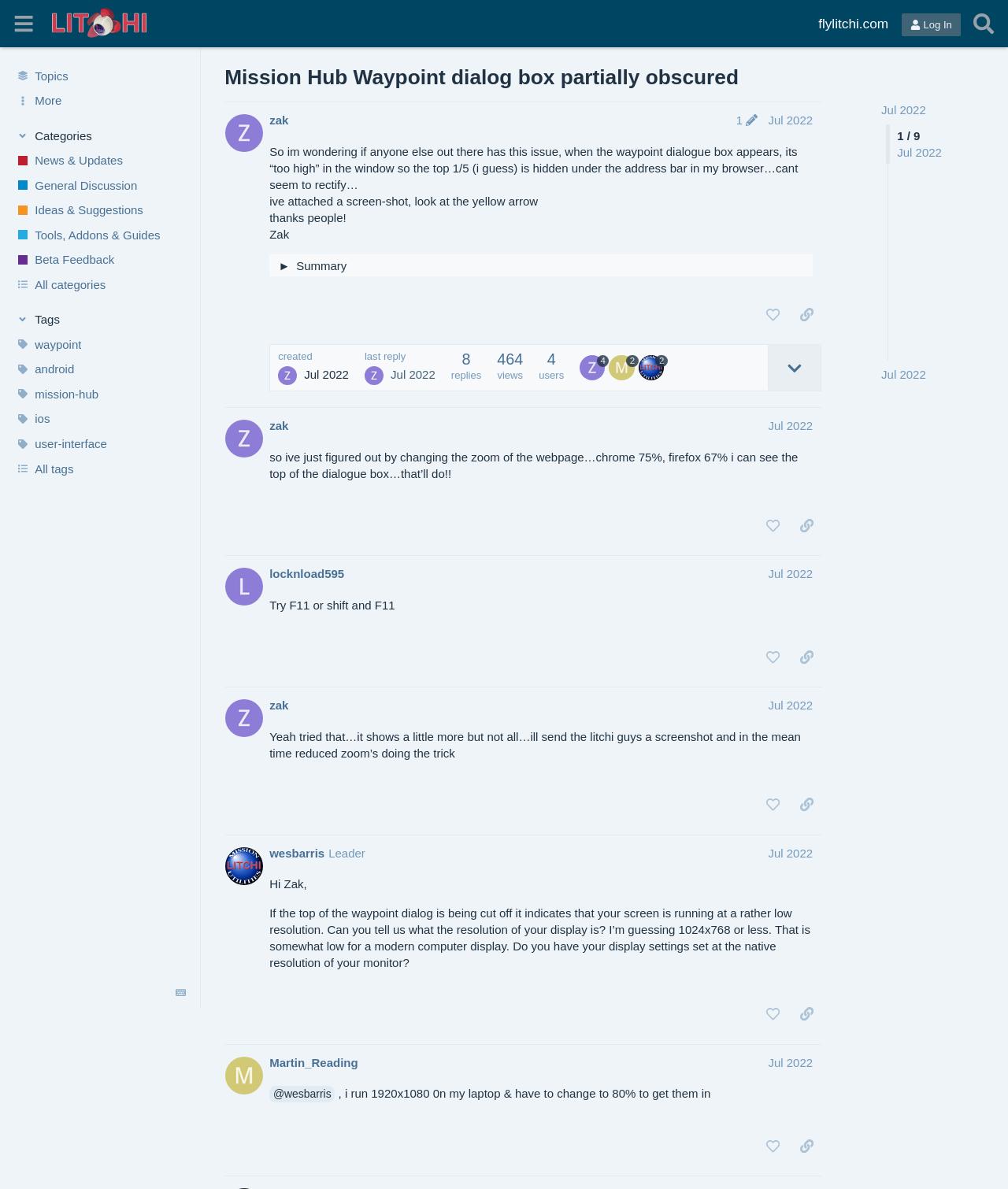What is the text of the first link in the header?
Based on the image, give a concise answer in the form of a single word or short phrase.

Litchi Forum